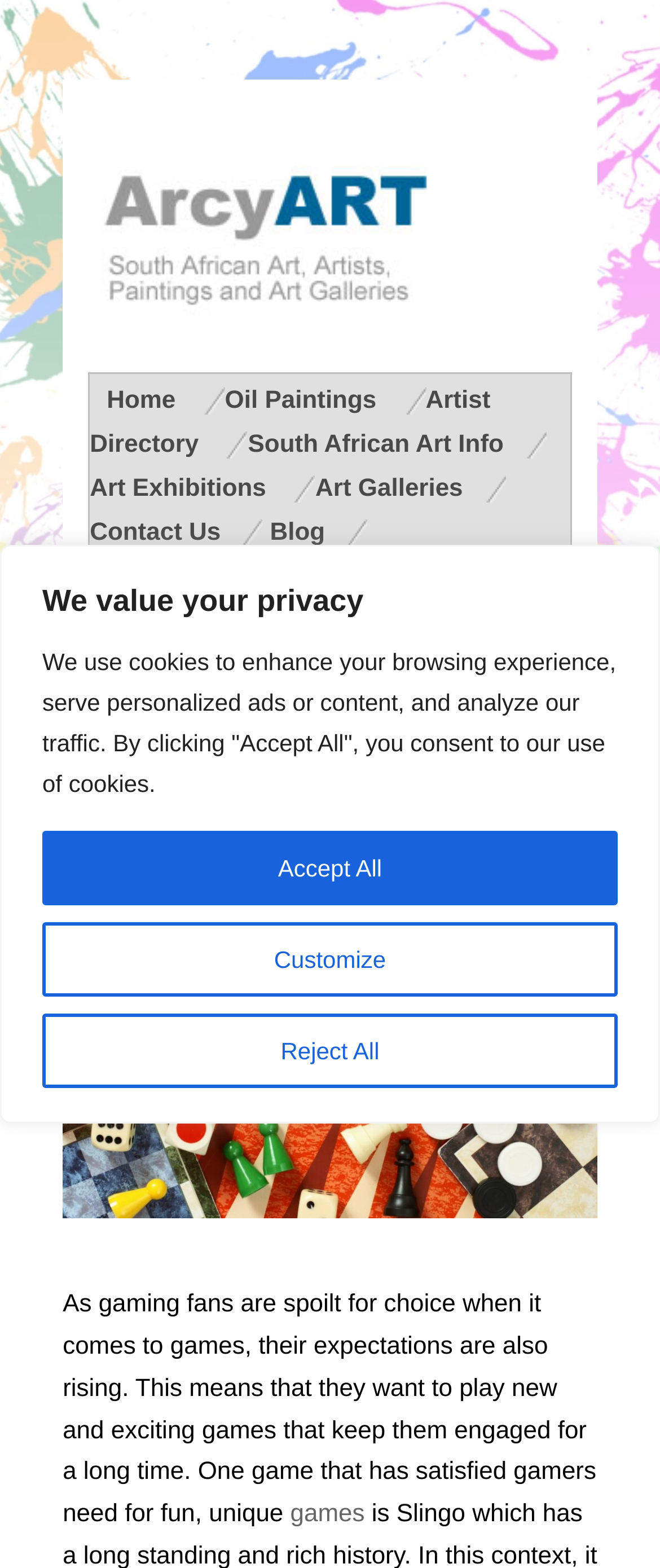Kindly determine the bounding box coordinates for the area that needs to be clicked to execute this instruction: "Explore Gaming category".

[0.682, 0.54, 0.808, 0.557]